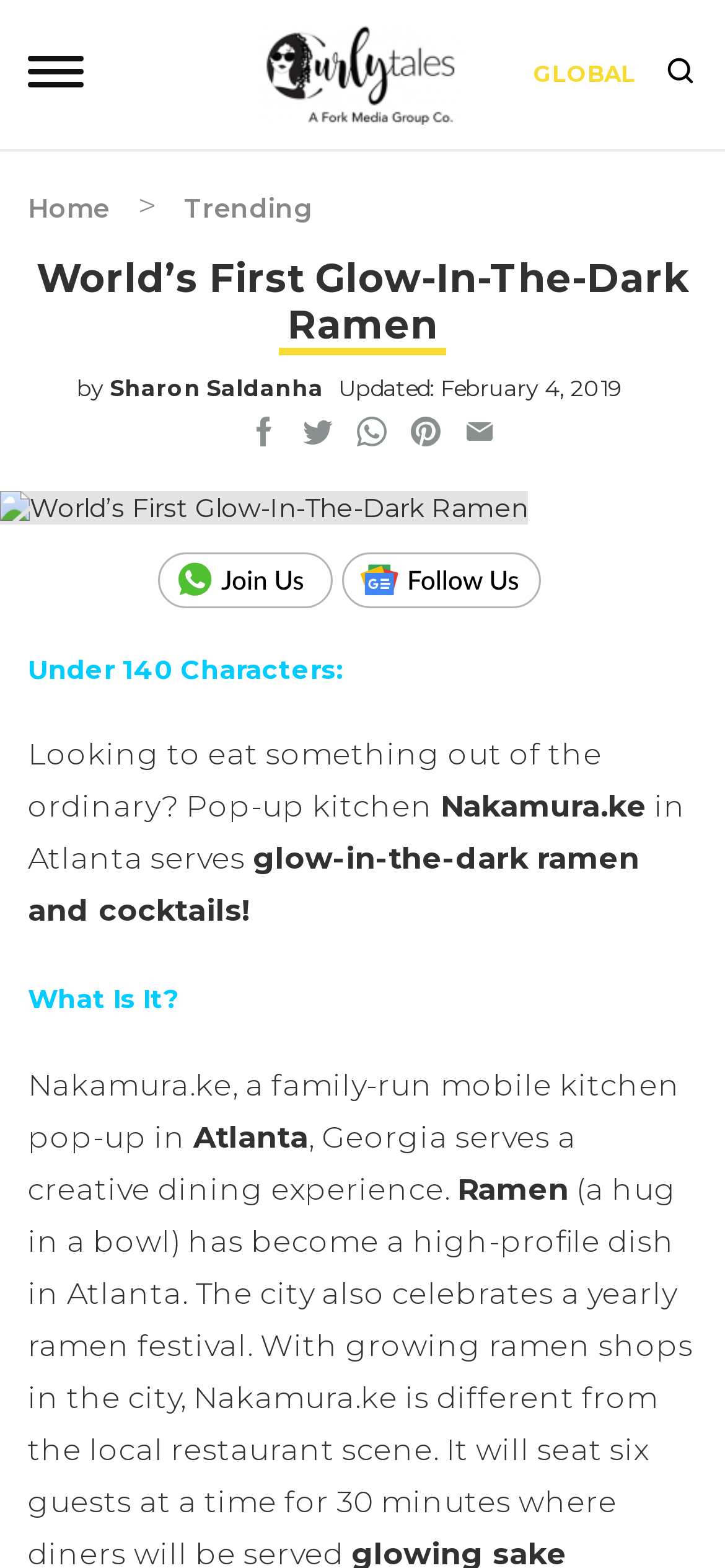Kindly determine the bounding box coordinates of the area that needs to be clicked to fulfill this instruction: "Search for something".

[0.877, 0.0, 1.0, 0.095]